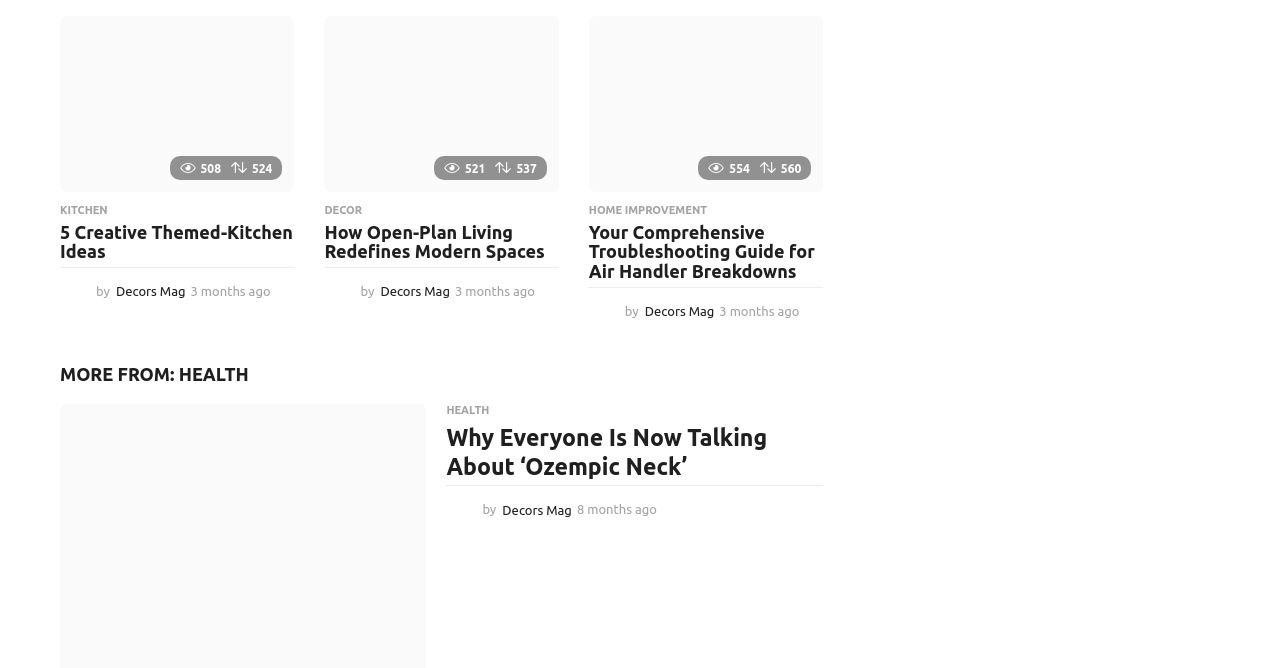Pinpoint the bounding box coordinates of the element to be clicked to execute the instruction: "Click on '5 Creative Themed-Kitchen Ideas'".

[0.047, 0.058, 0.23, 0.321]